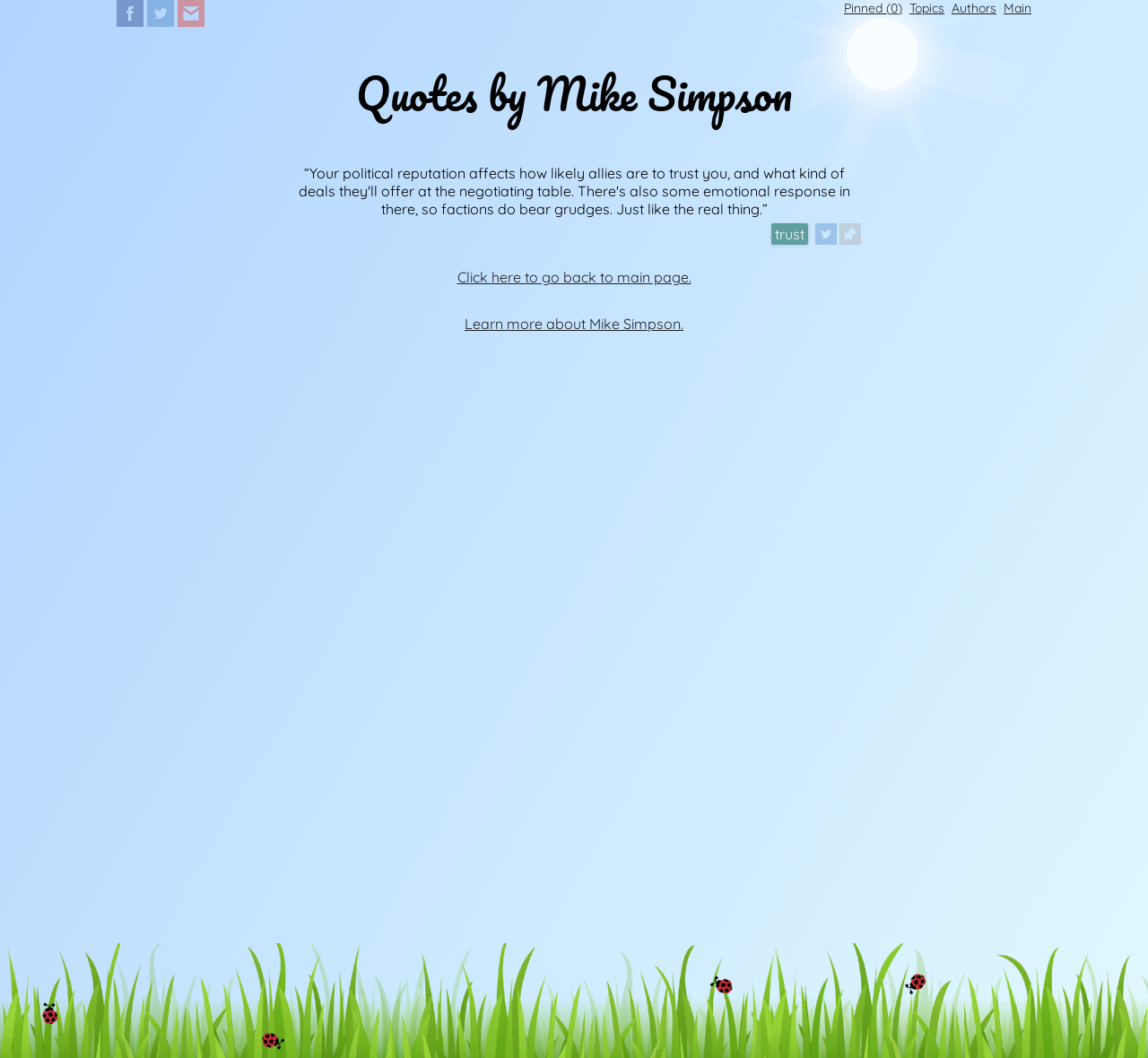Please locate the bounding box coordinates of the element's region that needs to be clicked to follow the instruction: "View quotes by topic". The bounding box coordinates should be provided as four float numbers between 0 and 1, i.e., [left, top, right, bottom].

[0.792, 0.0, 0.823, 0.015]